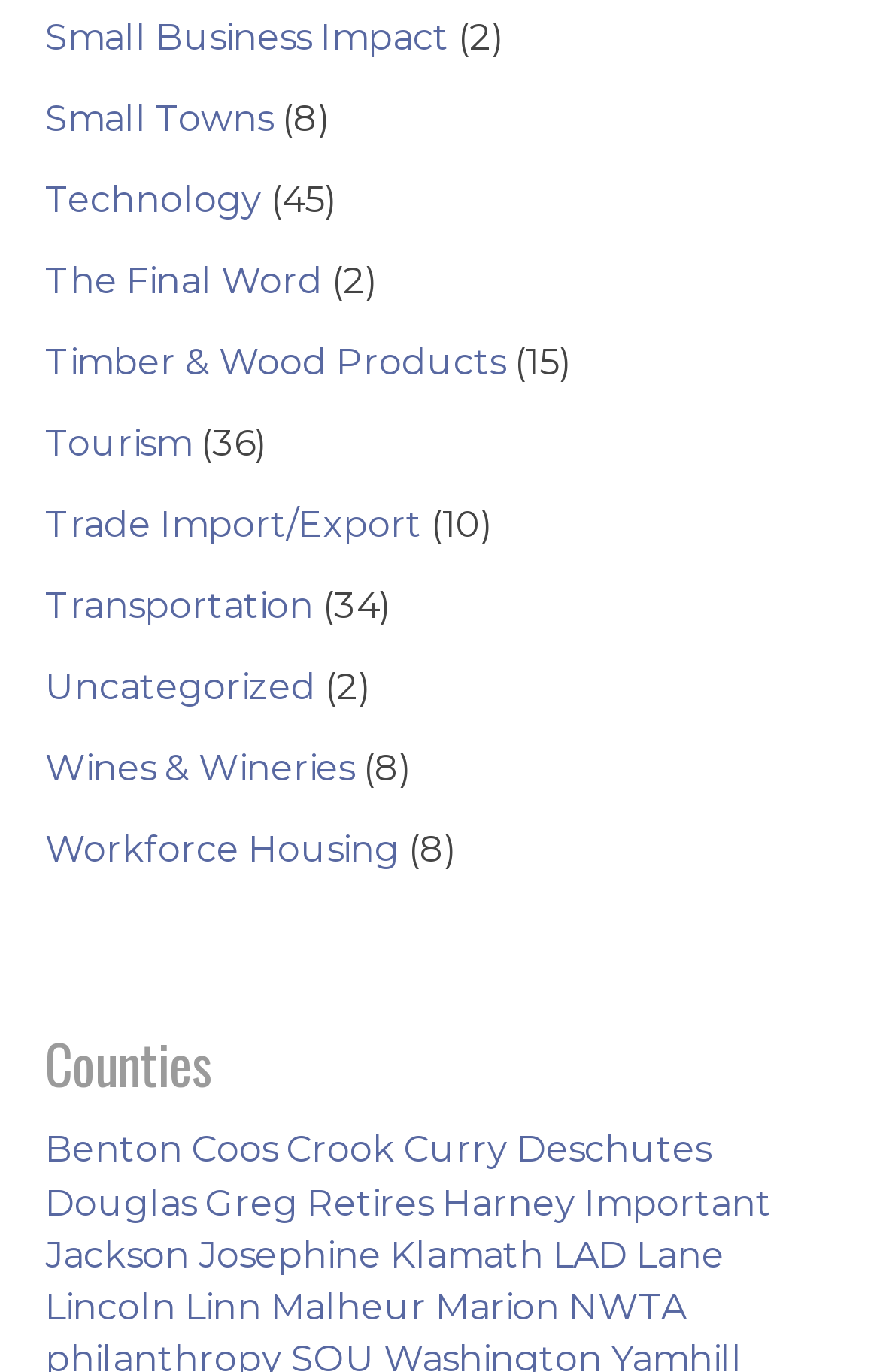Kindly respond to the following question with a single word or a brief phrase: 
How many categories are listed?

19